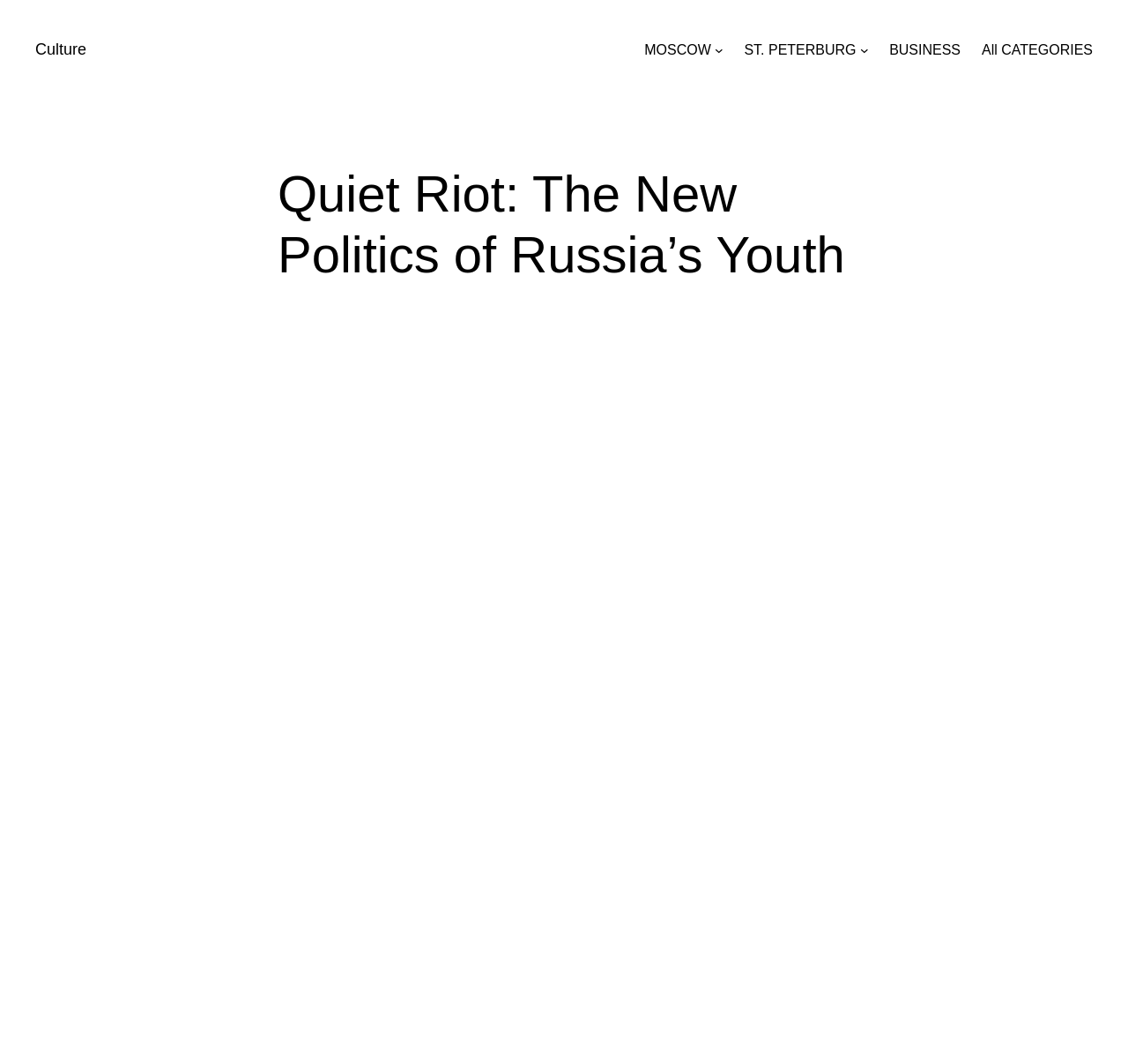Please answer the following question using a single word or phrase: 
How many submenu buttons are there?

2